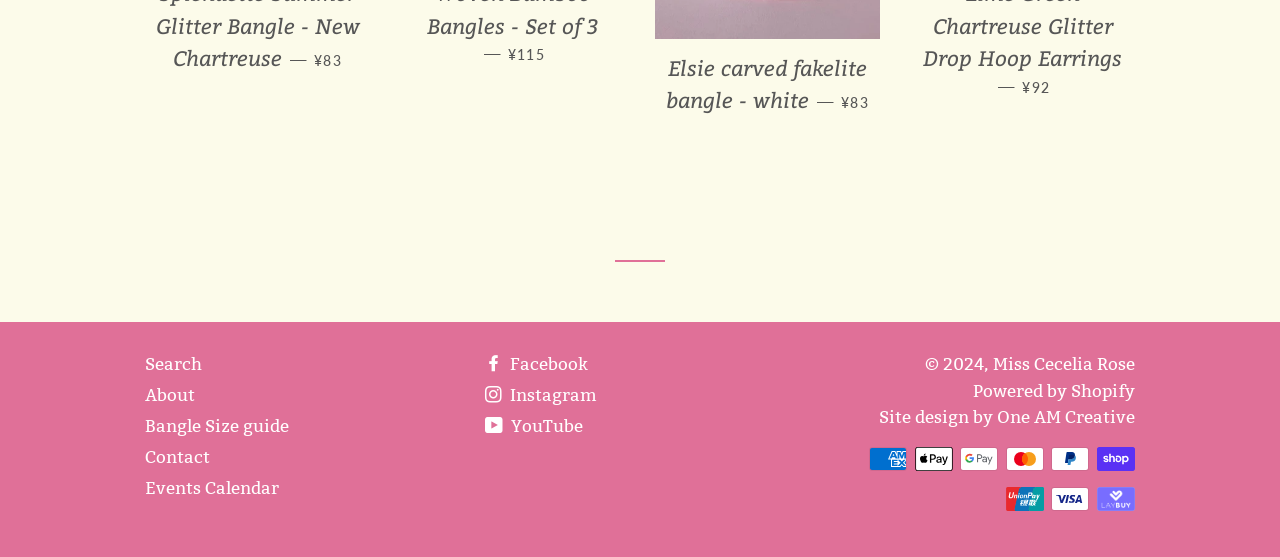Please find the bounding box coordinates of the element that must be clicked to perform the given instruction: "Search for products". The coordinates should be four float numbers from 0 to 1, i.e., [left, top, right, bottom].

[0.113, 0.636, 0.158, 0.674]